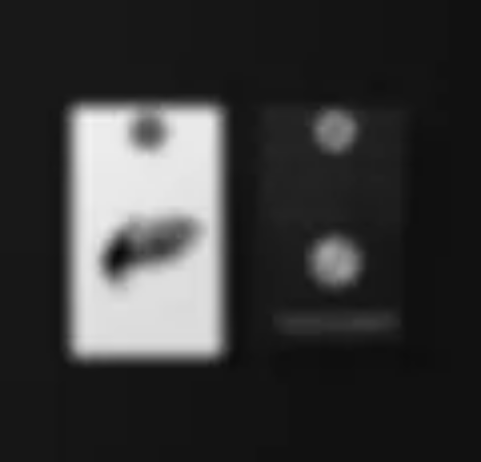What is the shape of the emblem on the right card?
Kindly answer the question with as much detail as you can.

According to the caption, the card on the right features a circular emblem, which adds a touch of sophistication to the design.